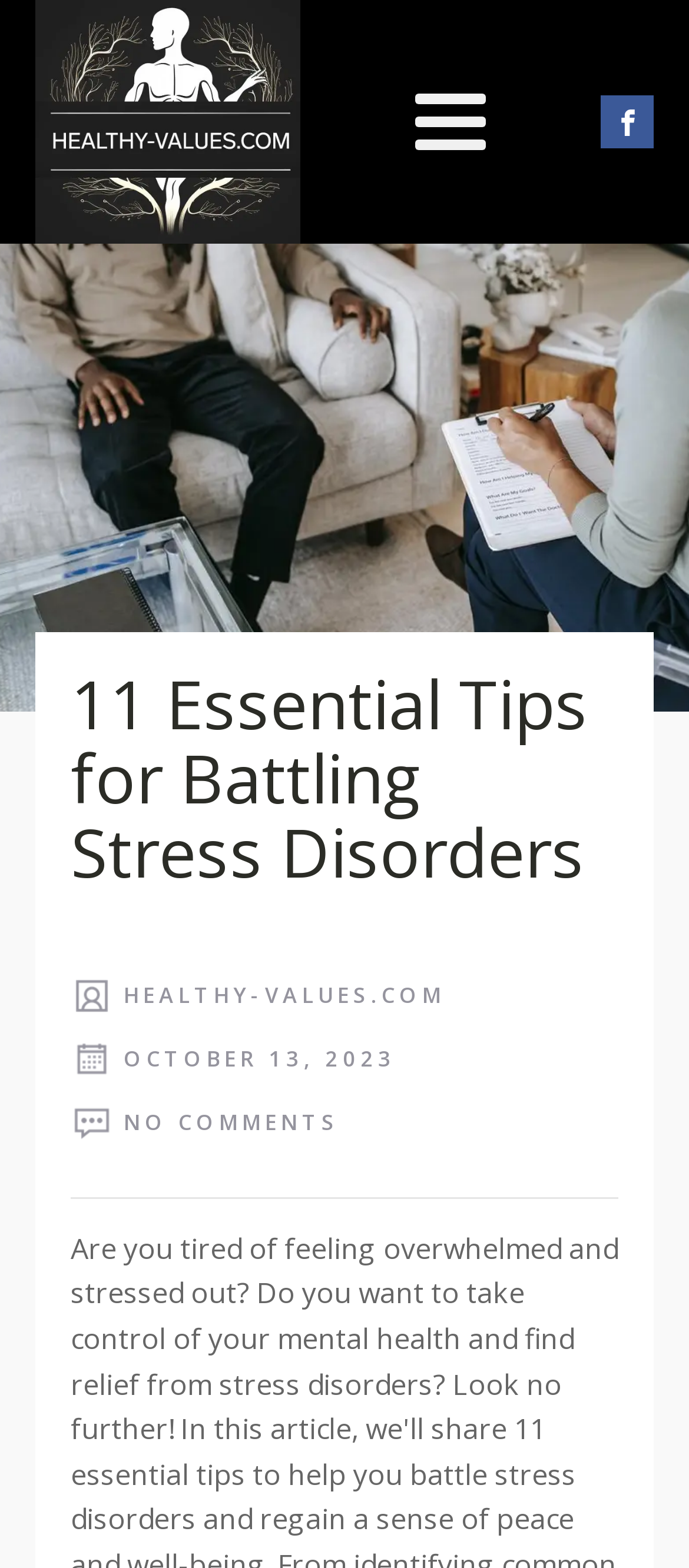Answer in one word or a short phrase: 
How many comments does the article have?

NO COMMENTS